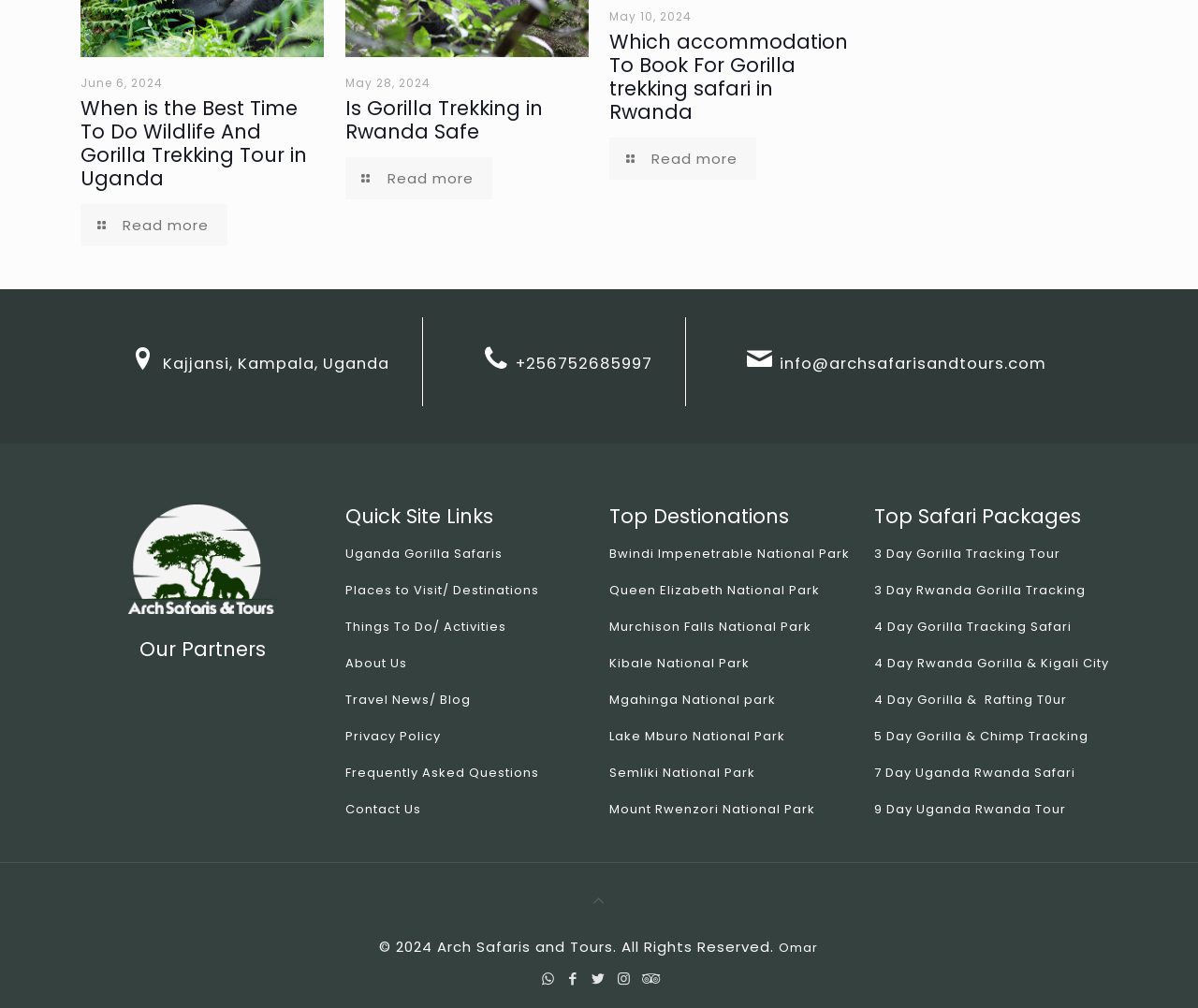Find the UI element described as: "Read more" and predict its bounding box coordinates. Ensure the coordinates are four float numbers between 0 and 1, [left, top, right, bottom].

[0.509, 0.137, 0.631, 0.179]